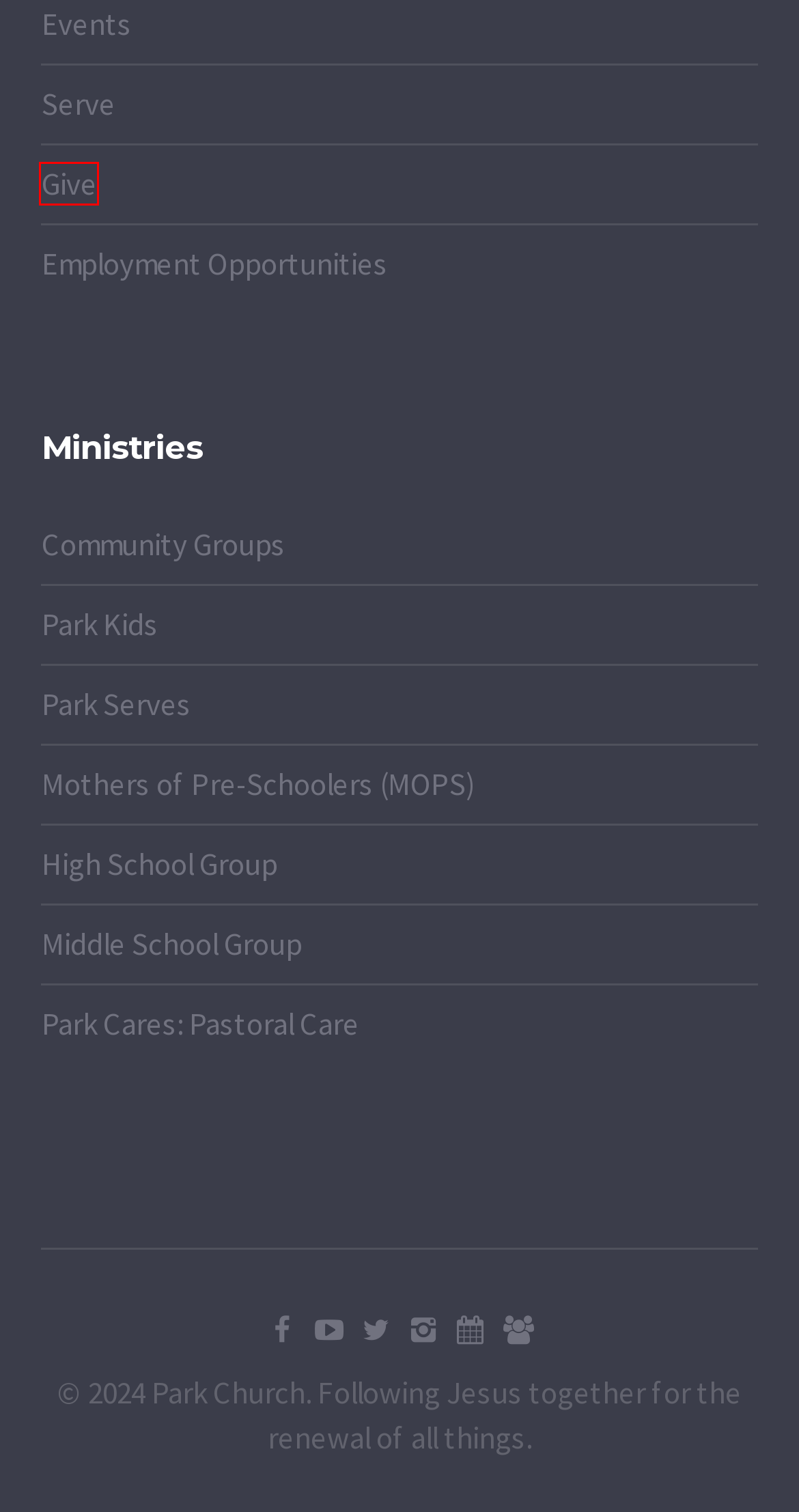You are given a webpage screenshot where a red bounding box highlights an element. Determine the most fitting webpage description for the new page that loads after clicking the element within the red bounding box. Here are the candidates:
A. Our Leadership – Park Church
B. Give – Park Church
C. Commissioning Sunday Service and Party!!! – Park Church
D. Park Posts – Park Church
E. Sign Me Up
F. Kids – Park Church
G. Community Groups – Park Church
H. Employment Opportunities – Park Church

B